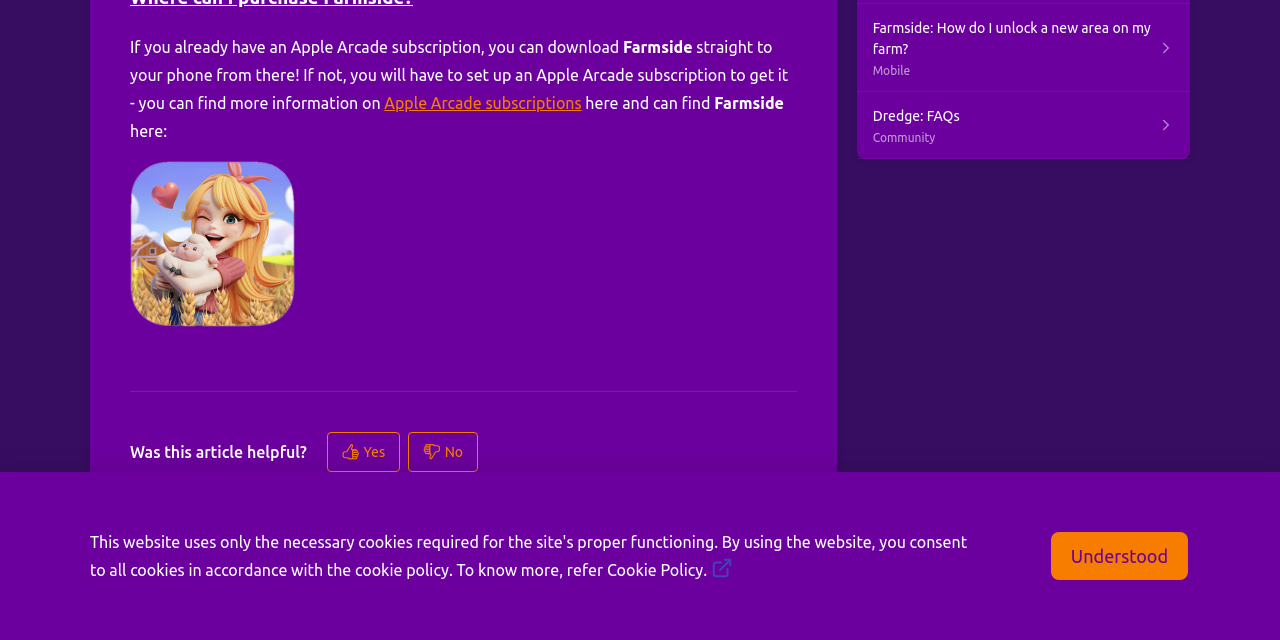Based on the description "Yes", find the bounding box of the specified UI element.

[0.255, 0.676, 0.313, 0.738]